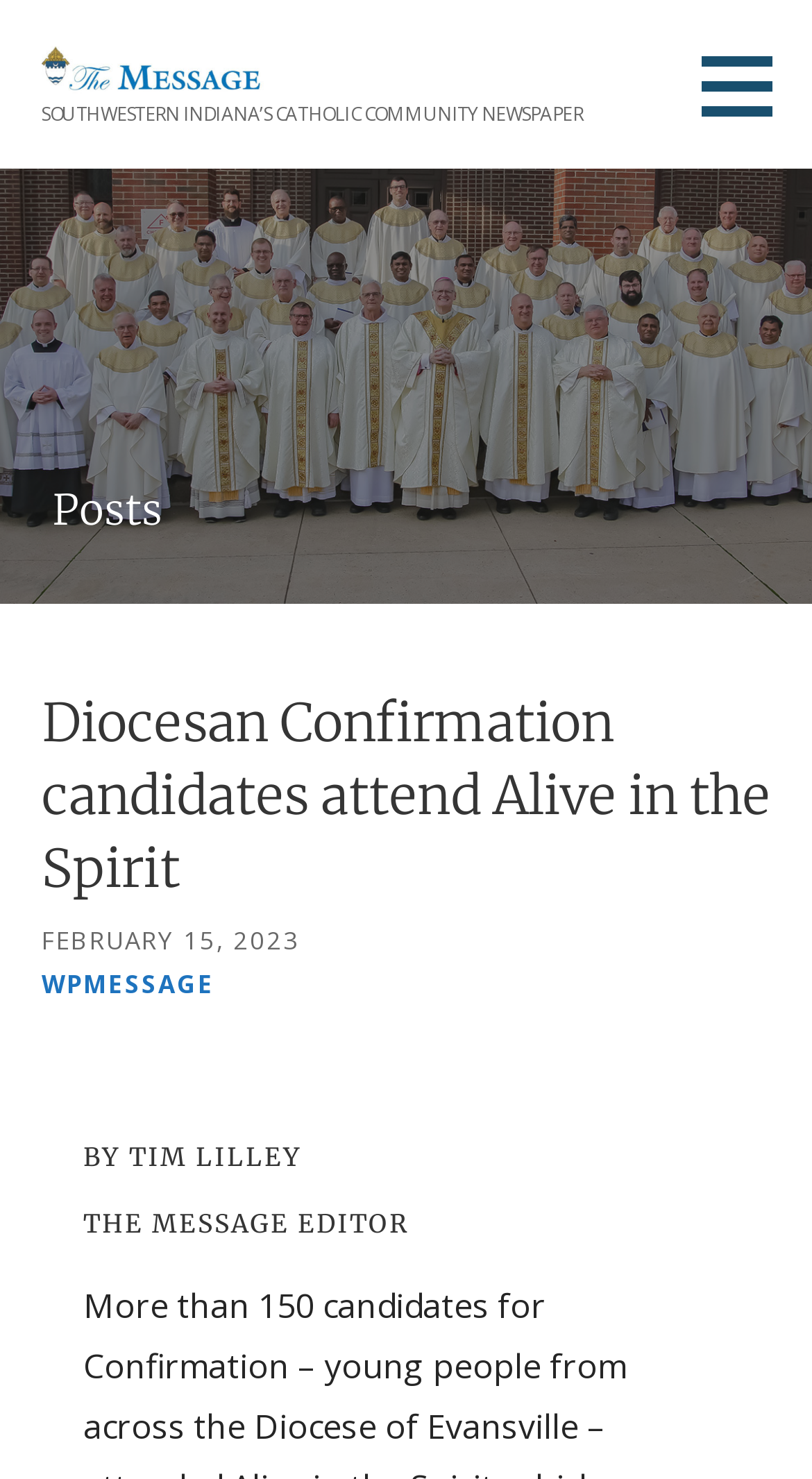Examine the image carefully and respond to the question with a detailed answer: 
What is the title of the post?

I found the answer by looking at the heading element at the top of the post, which indicates the title of the post.